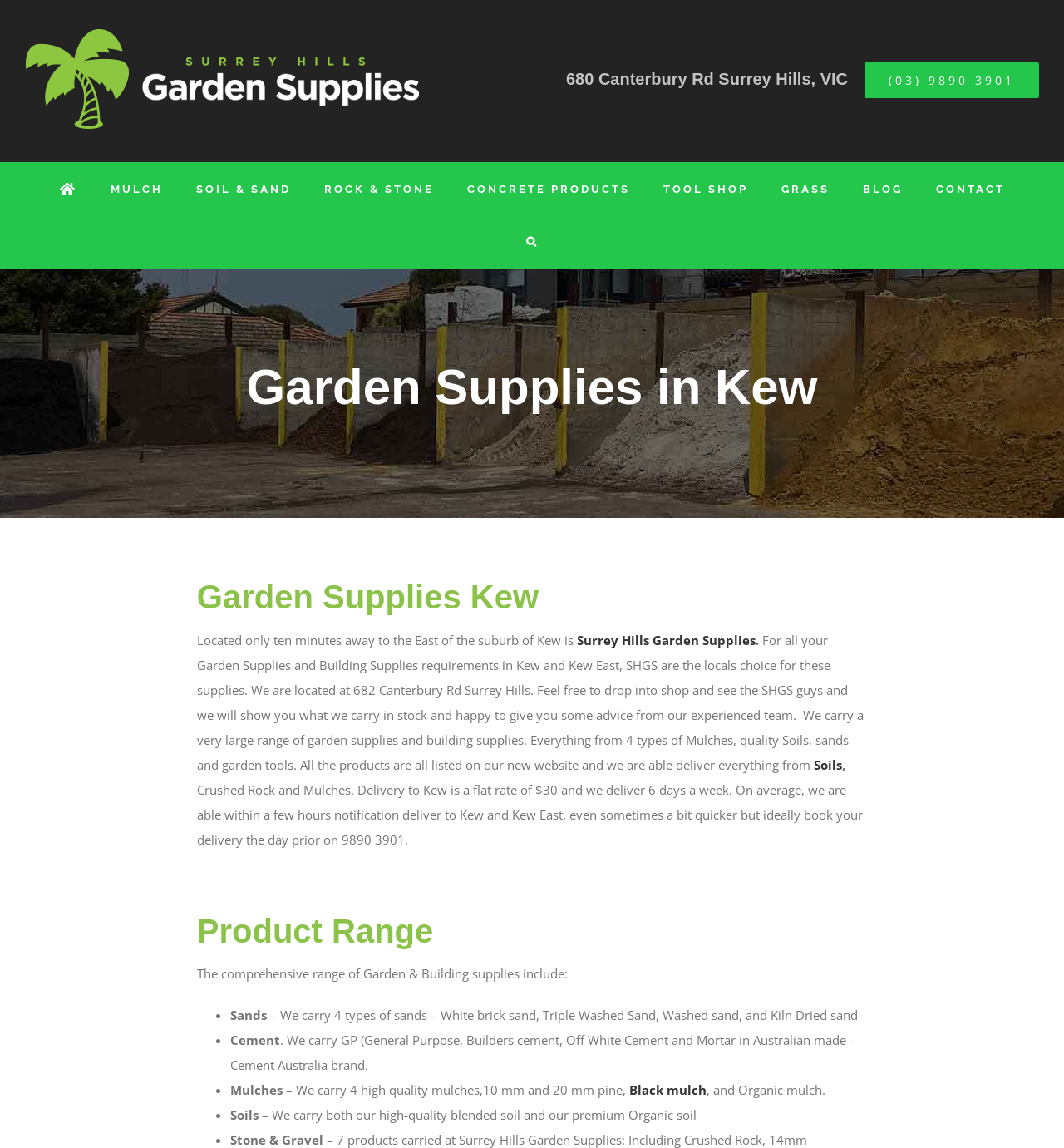Answer the following query concisely with a single word or phrase:
What is the location of the search button?

Top right